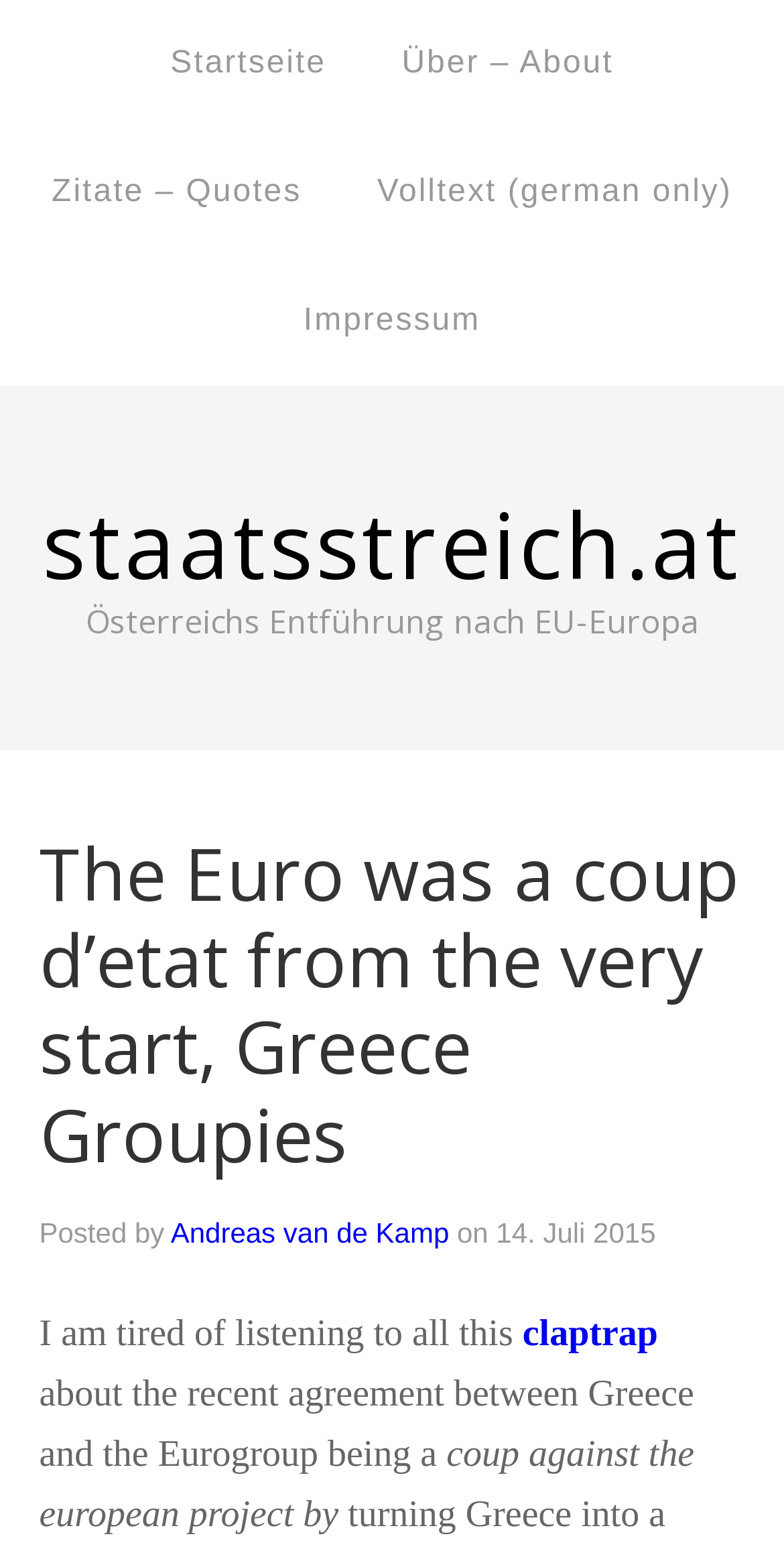Deliver a detailed narrative of the webpage's visual and textual elements.

The webpage appears to be a blog post or article with a title "The Euro was a coup d’etat from the very start, Greece Groupies". At the top, there are five navigation links: "Startseite", "Über – About", "Zitate – Quotes", "Volltext (german only)", and "Impressum", which are positioned horizontally across the page.

Below the navigation links, there is a heading "staatsstreich.at" with a link to the same URL. Underneath, there is another heading "Österreichs Entführung nach EU-Europa" which serves as a subheading to the main title.

The main content of the webpage is a blog post or article, which starts with a heading that repeats the title "The Euro was a coup d’etat from the very start, Greece Groupies". The author's name, "Andreas van de Kamp", is mentioned below the title, along with the date and time of the post, "Dienstag, Juli 14, 2015, 10:22 pm".

The article itself is a block of text that spans the width of the page, with several paragraphs discussing the recent agreement between Greece and the Eurogroup. The text is divided into several sections, with the first section starting with the sentence "I am tired of listening to all this claptrap about the recent agreement between Greece and the Eurogroup being a coup against the european project by".